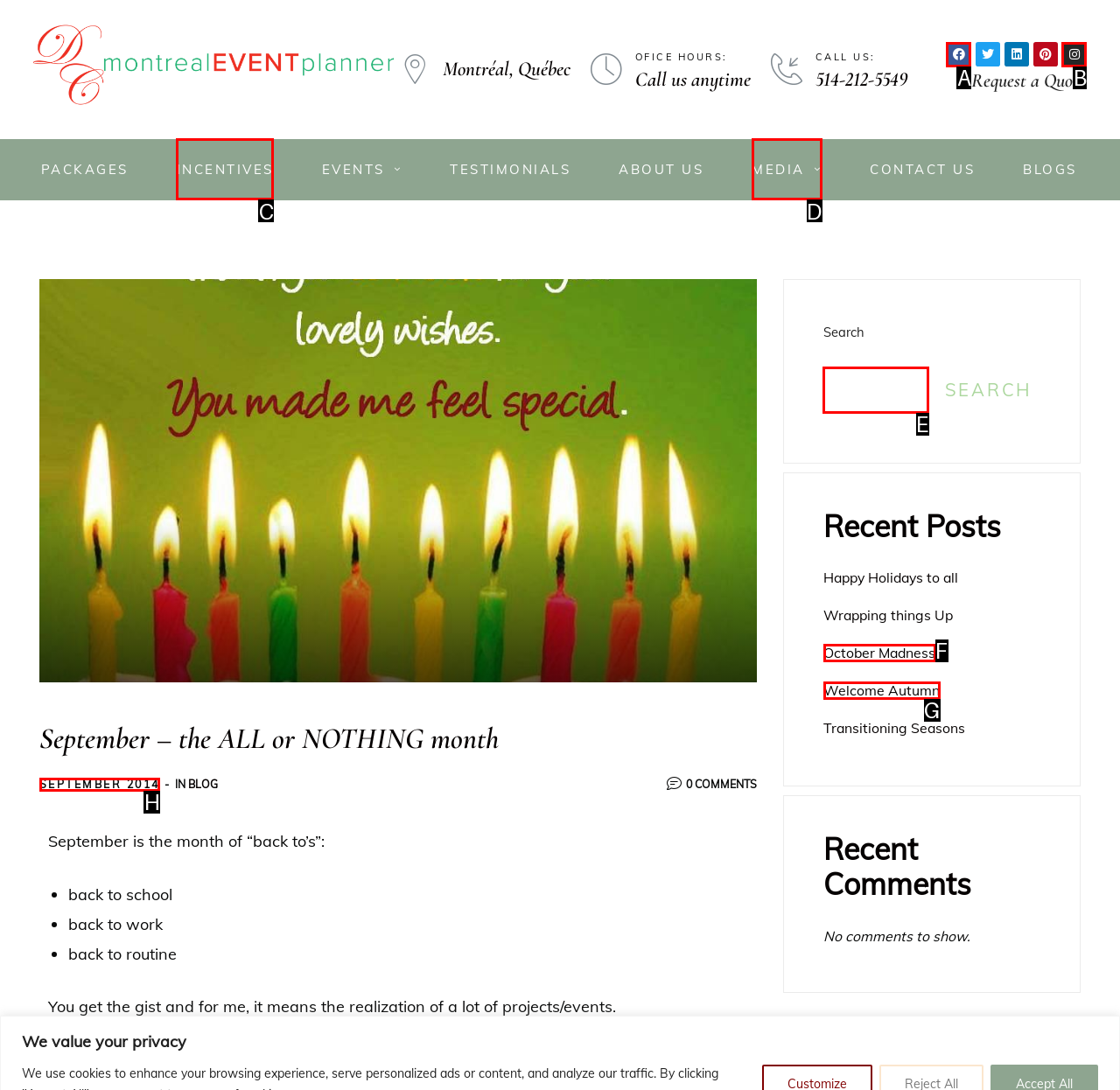Identify the letter of the UI element you should interact with to perform the task: Search for something
Reply with the appropriate letter of the option.

E